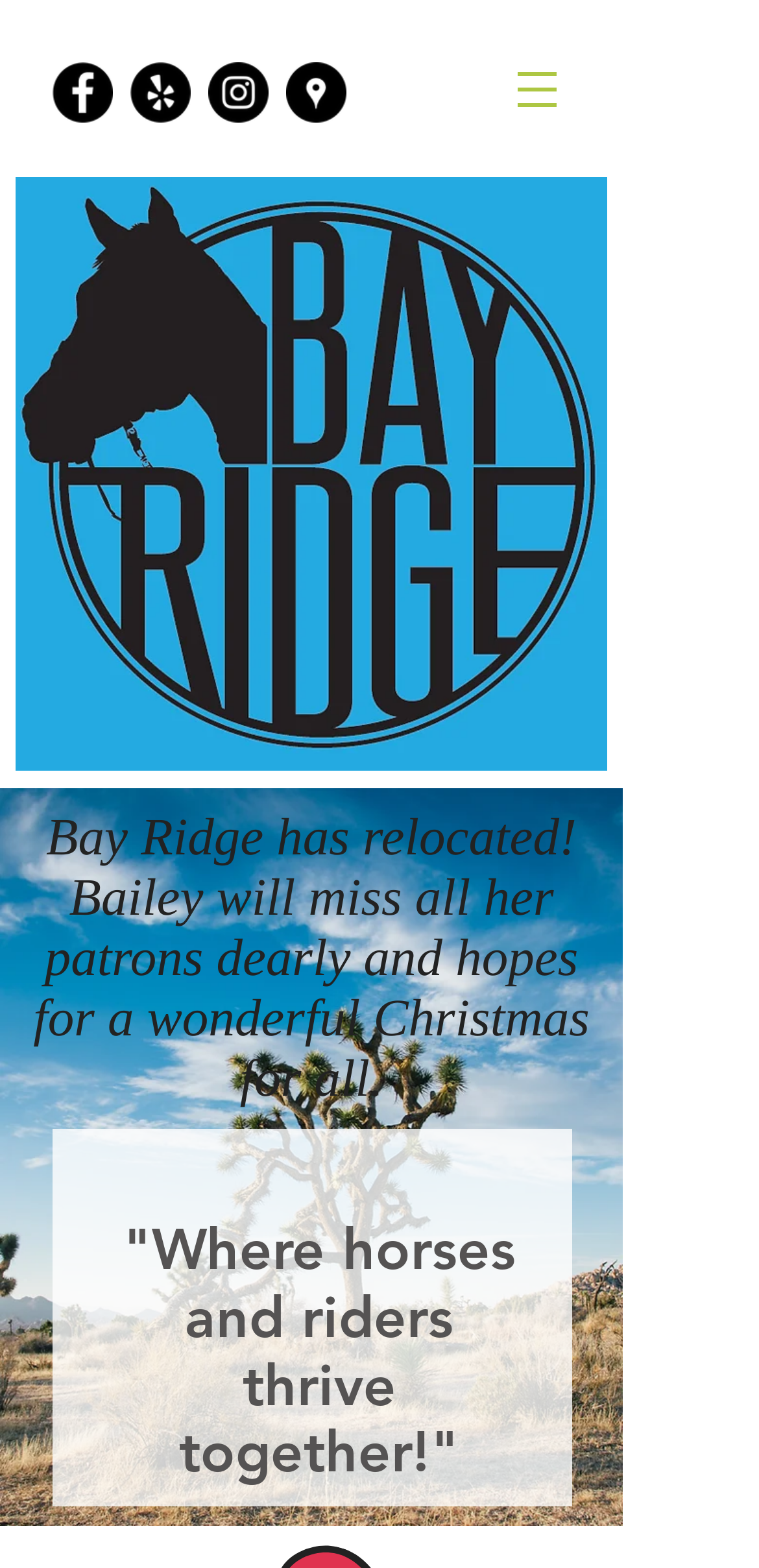How many social media links are available?
Please use the visual content to give a single word or phrase answer.

4